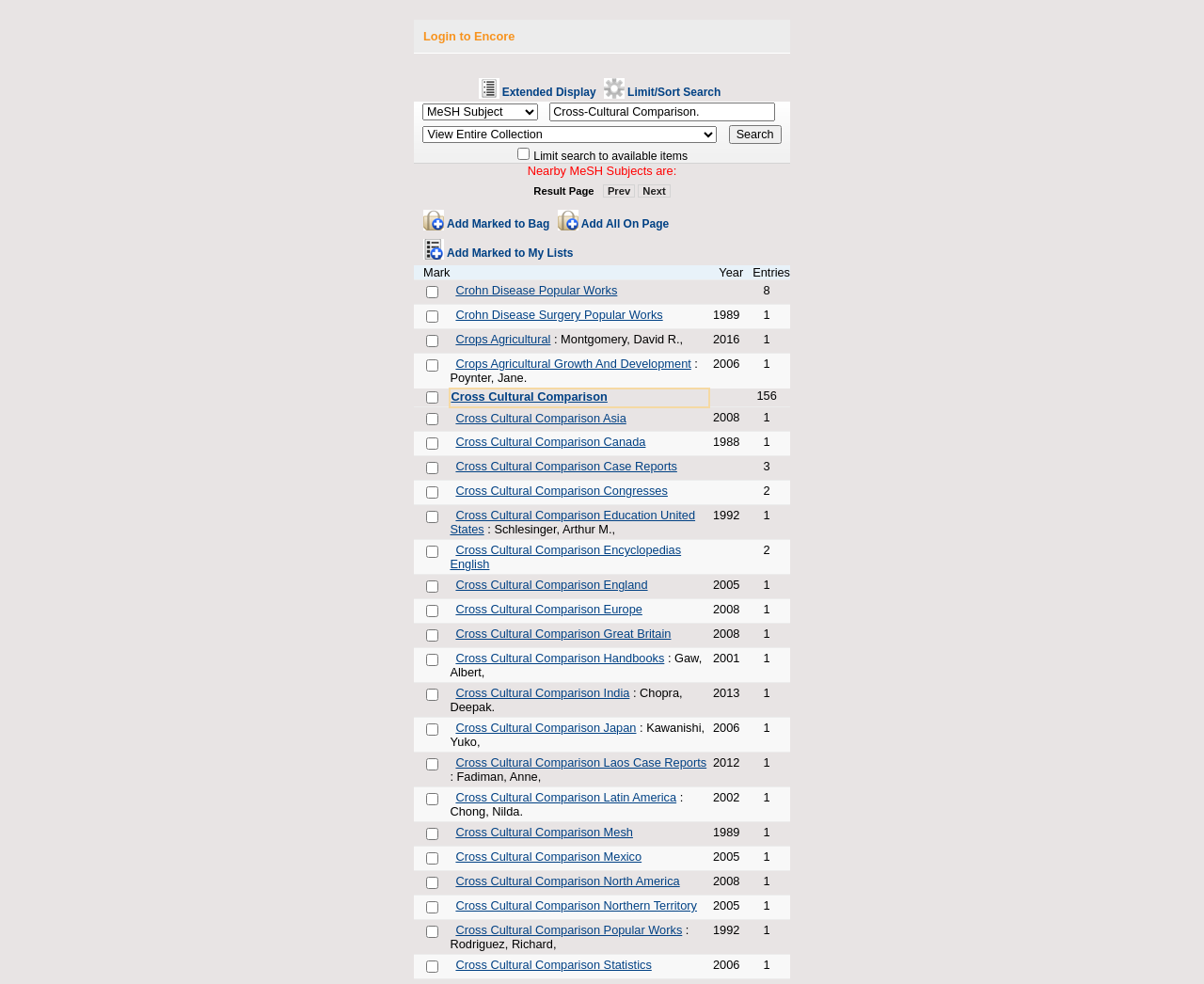Provide the bounding box coordinates, formatted as (top-left x, top-left y, bottom-right x, bottom-right y), with all values being floating point numbers between 0 and 1. Identify the bounding box of the UI element that matches the description: Cross Cultural Comparison Canada

[0.378, 0.442, 0.536, 0.456]